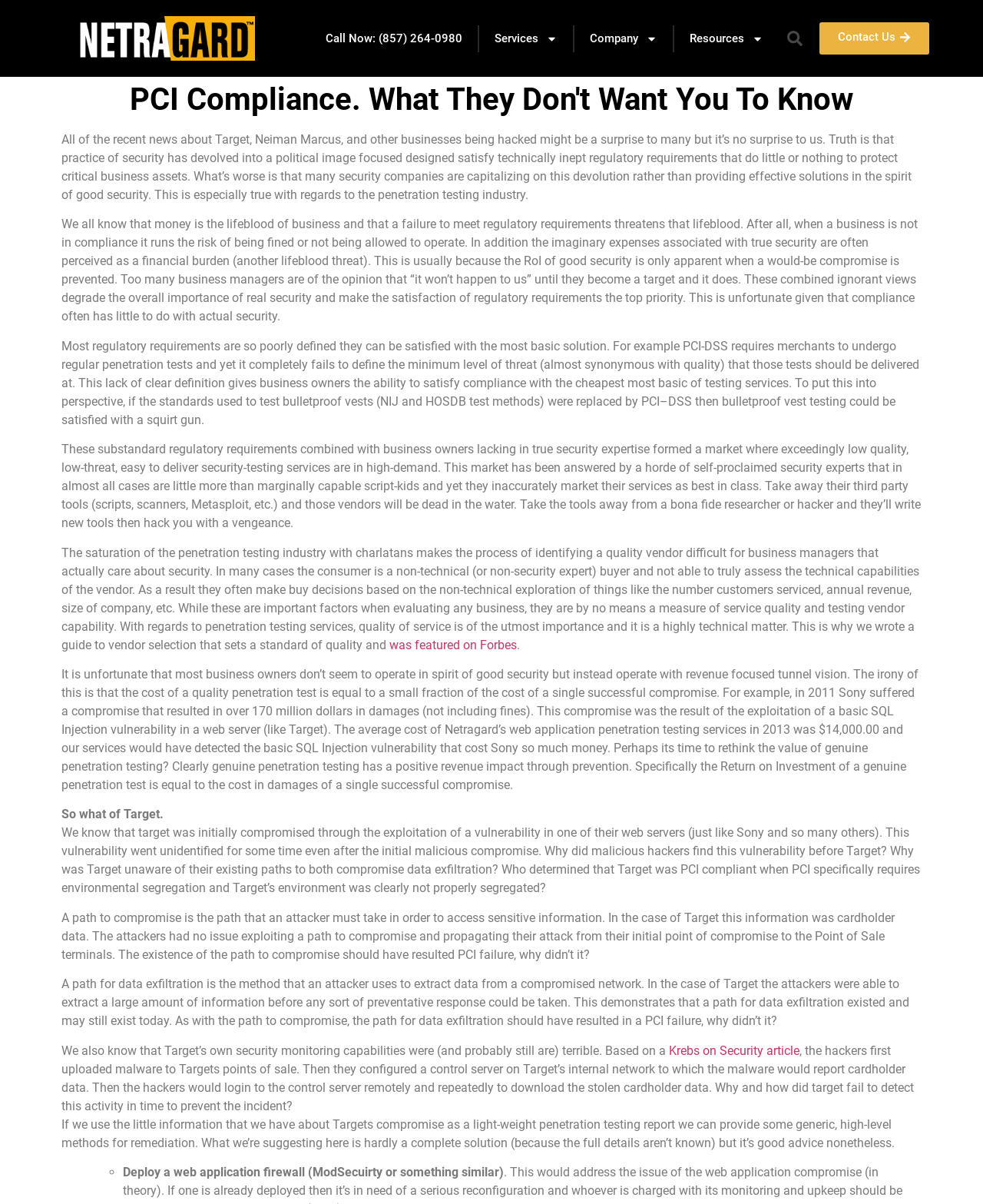Please identify the bounding box coordinates of the element that needs to be clicked to execute the following command: "Click the 'was featured on Forbes' link". Provide the bounding box using four float numbers between 0 and 1, formatted as [left, top, right, bottom].

[0.396, 0.529, 0.526, 0.542]